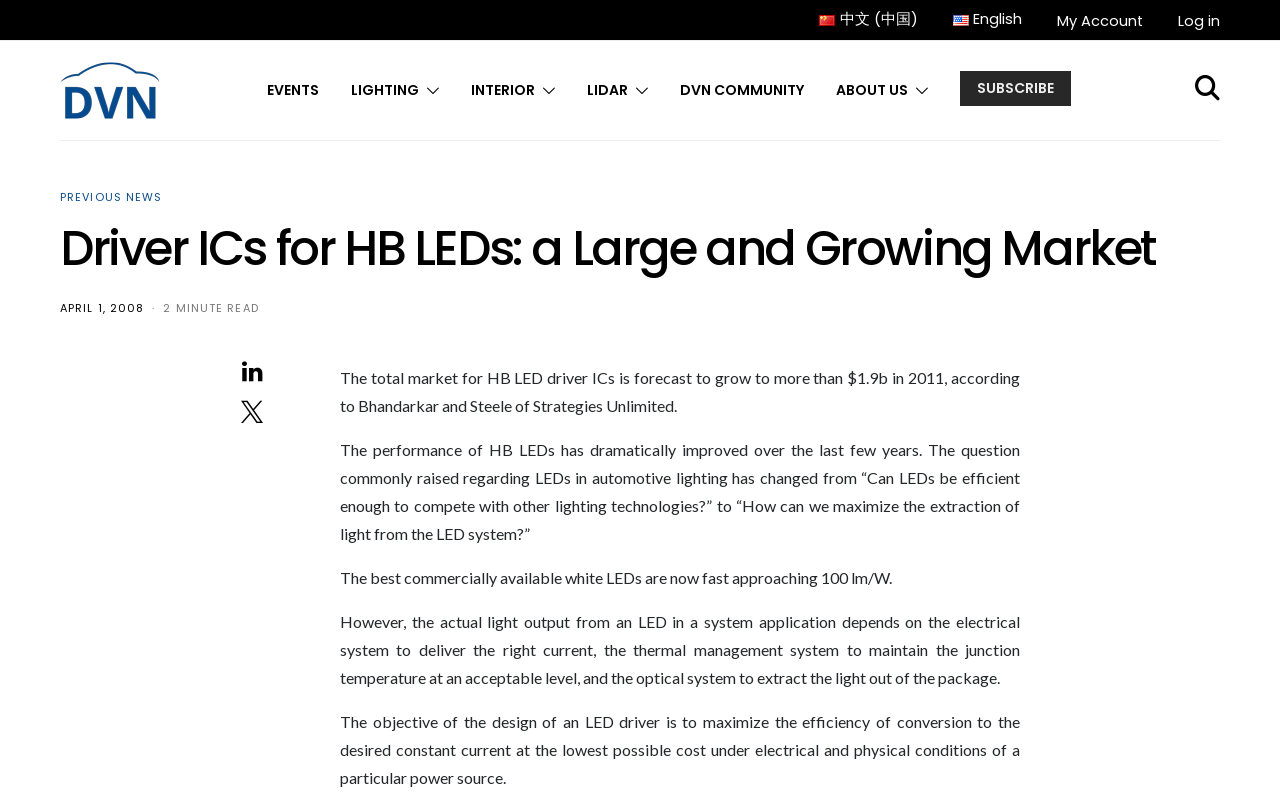Identify the bounding box for the element characterized by the following description: "Social Media".

None